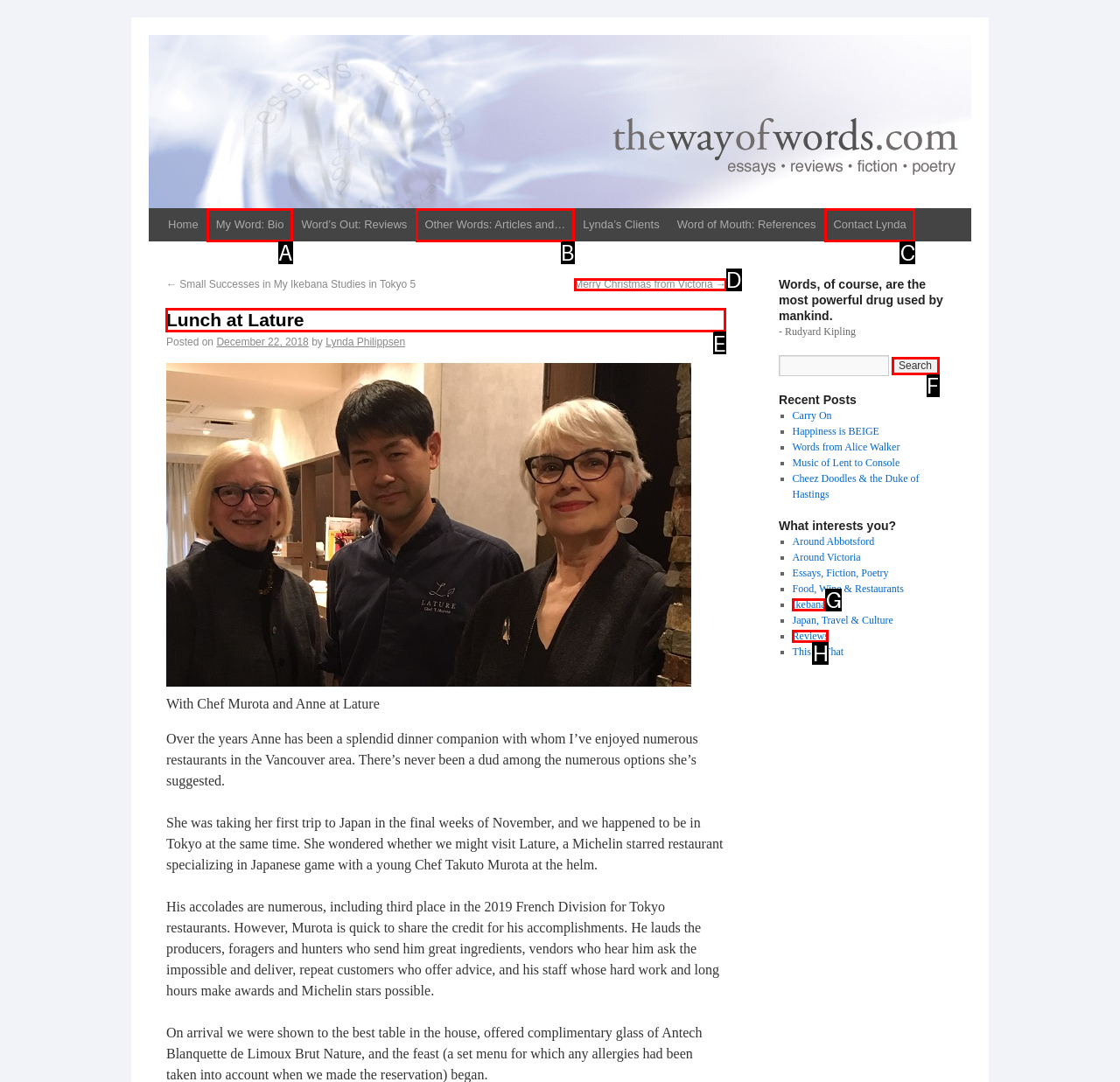Select the option I need to click to accomplish this task: View the article 'Lunch at Lature'
Provide the letter of the selected choice from the given options.

E